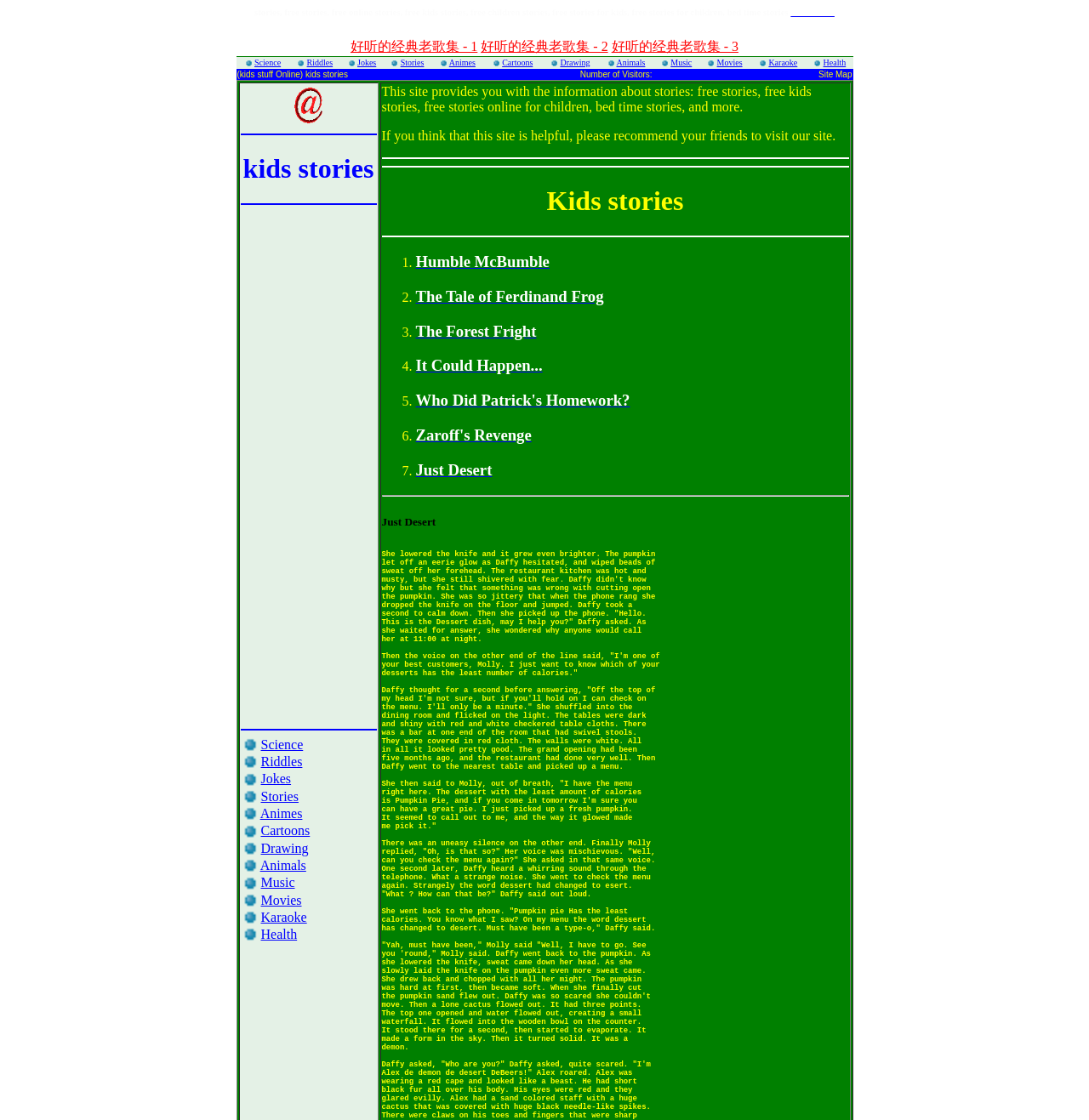Determine the bounding box for the described HTML element: "好听的经典老歌集 - 2". Ensure the coordinates are four float numbers between 0 and 1 in the format [left, top, right, bottom].

[0.442, 0.035, 0.558, 0.048]